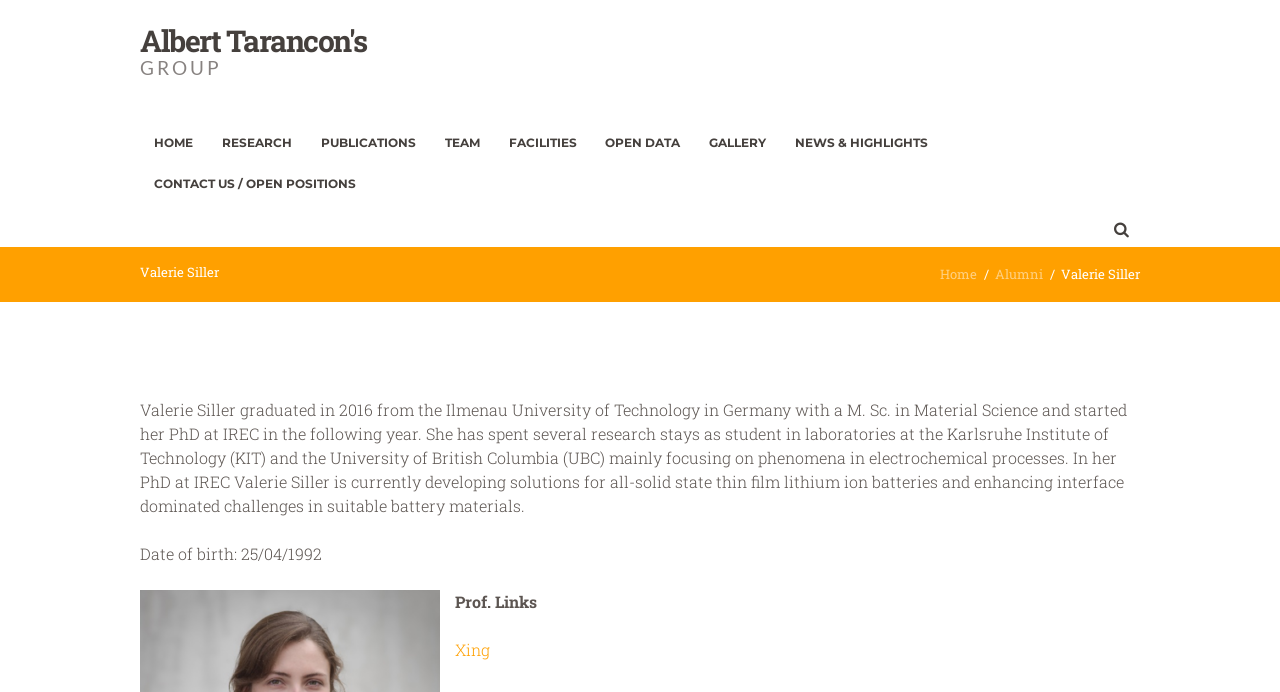Based on the provided description, "Contact Us / Open Positions", find the bounding box of the corresponding UI element in the screenshot.

[0.109, 0.237, 0.29, 0.295]